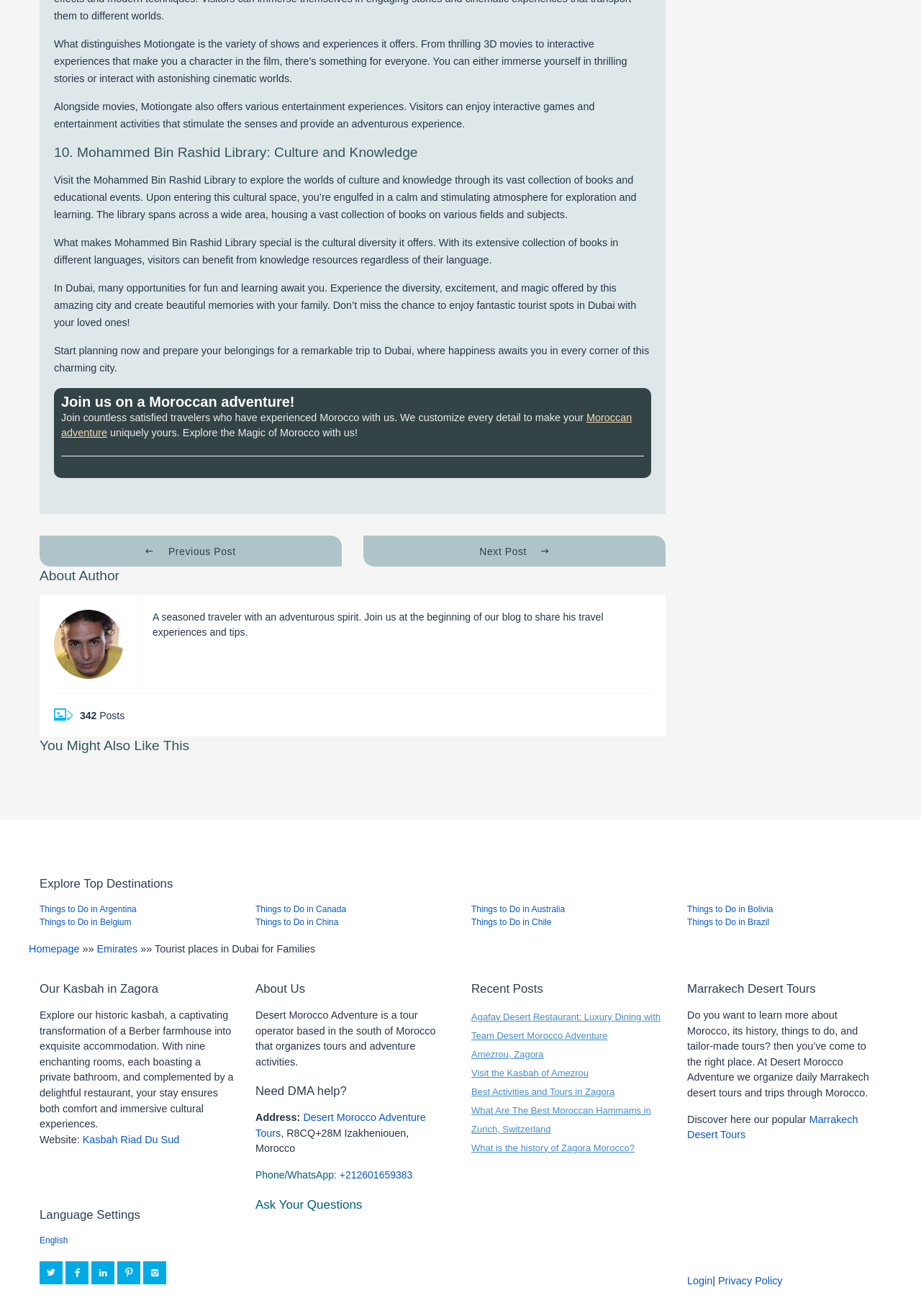Please answer the following question as detailed as possible based on the image: 
What is the name of the kasbah mentioned?

The text mentions a kasbah, which is named Kasbah Riad Du Sud, a historic kasbah that has been transformed into exquisite accommodation with nine enchanting rooms.